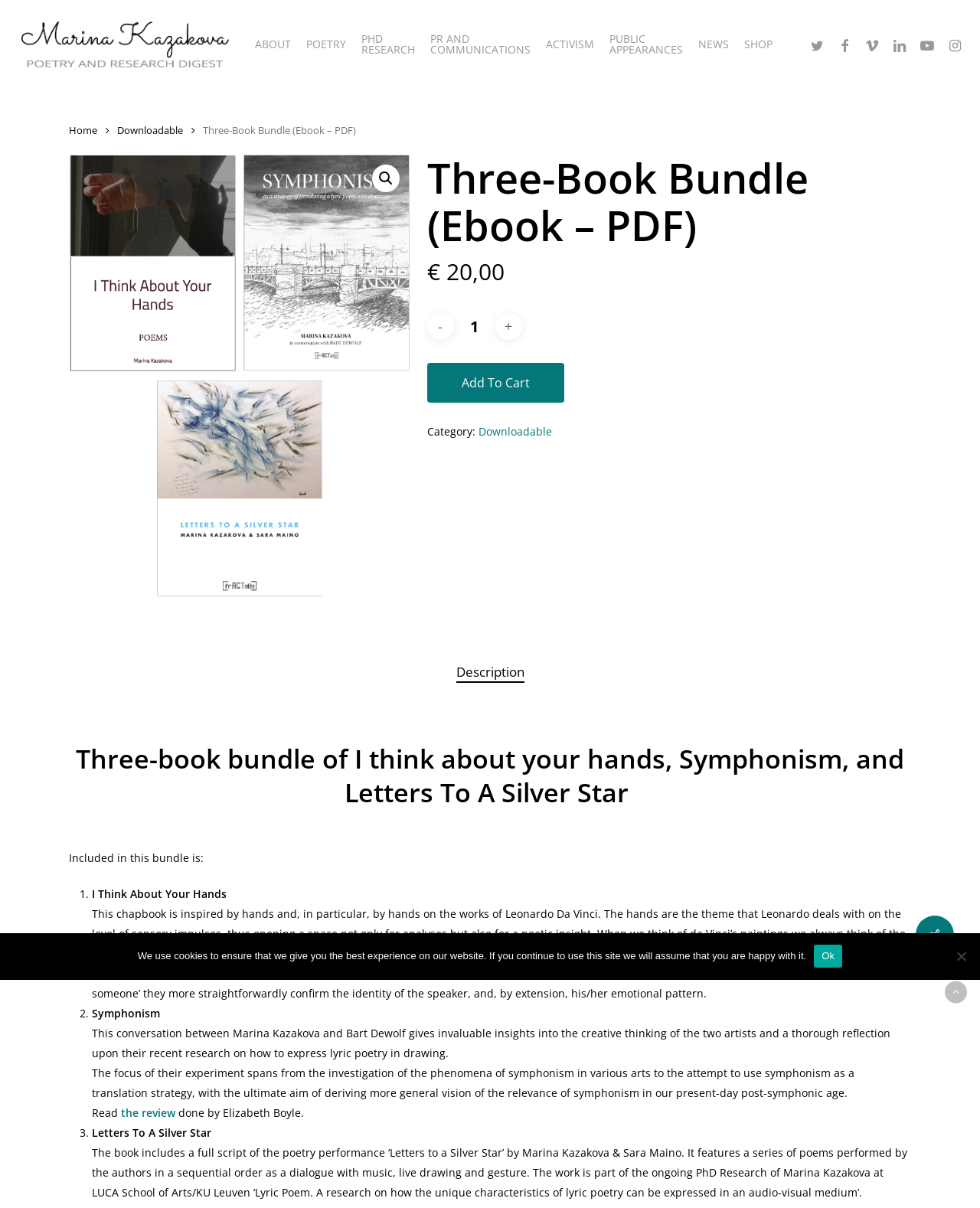Please identify the bounding box coordinates of the area that needs to be clicked to fulfill the following instruction: "Read the review of Symphonism."

[0.123, 0.915, 0.179, 0.927]